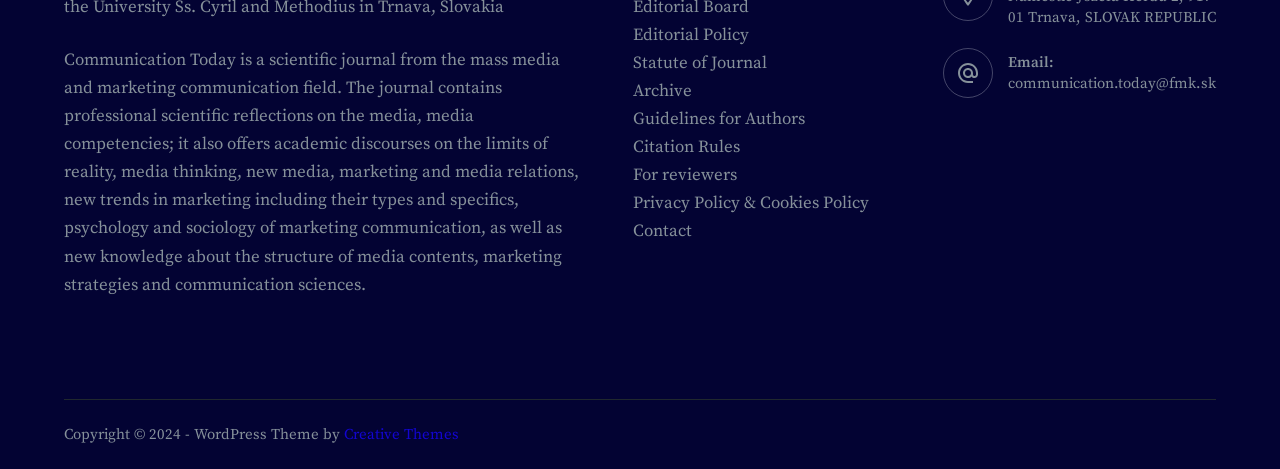Determine the bounding box coordinates of the clickable element necessary to fulfill the instruction: "Send an email to the journal". Provide the coordinates as four float numbers within the 0 to 1 range, i.e., [left, top, right, bottom].

[0.788, 0.157, 0.95, 0.197]